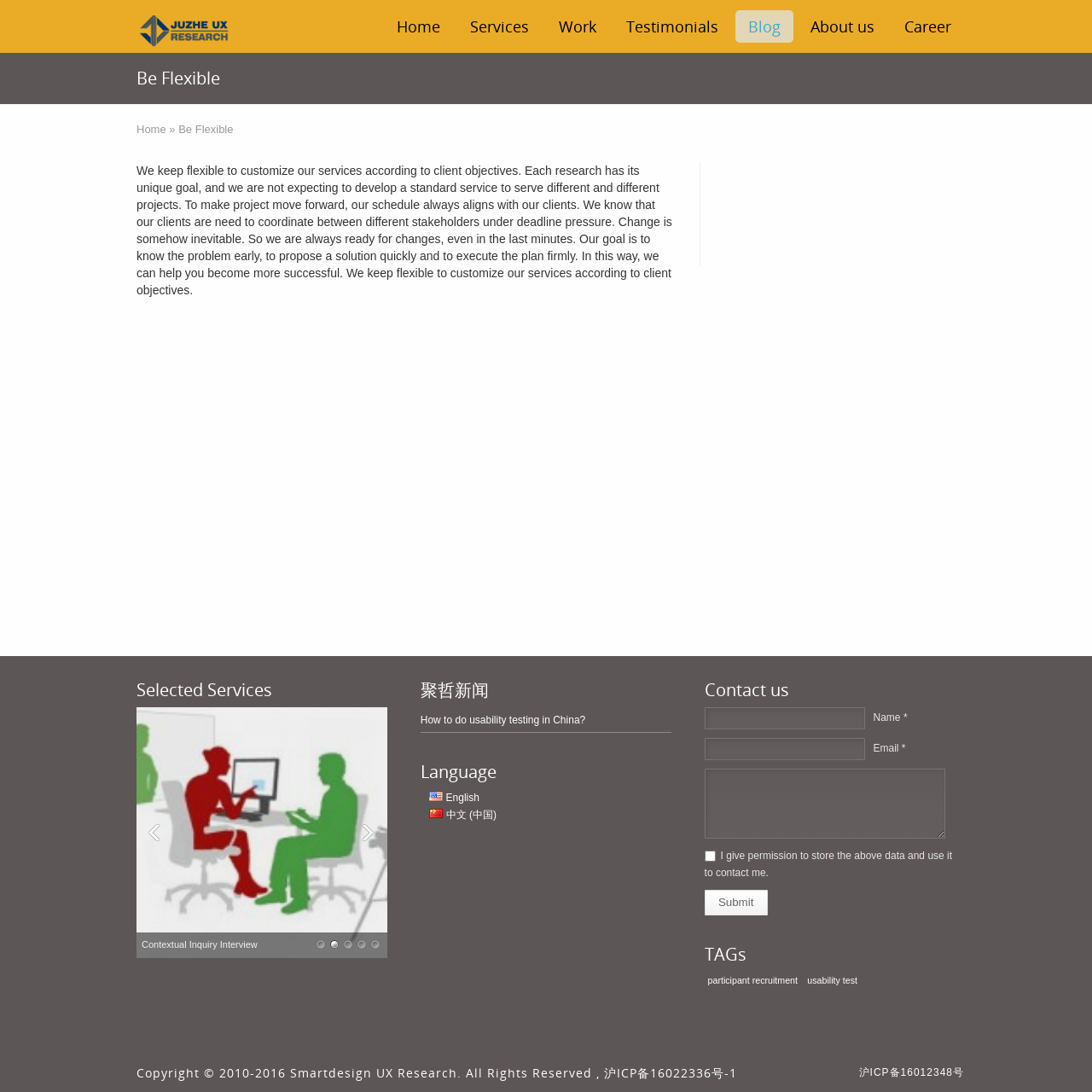From the element description parent_node: Name * name="contact_name", predict the bounding box coordinates of the UI element. The coordinates must be specified in the format (top-left x, top-left y, bottom-right x, bottom-right y) and should be within the 0 to 1 range.

[0.645, 0.647, 0.792, 0.668]